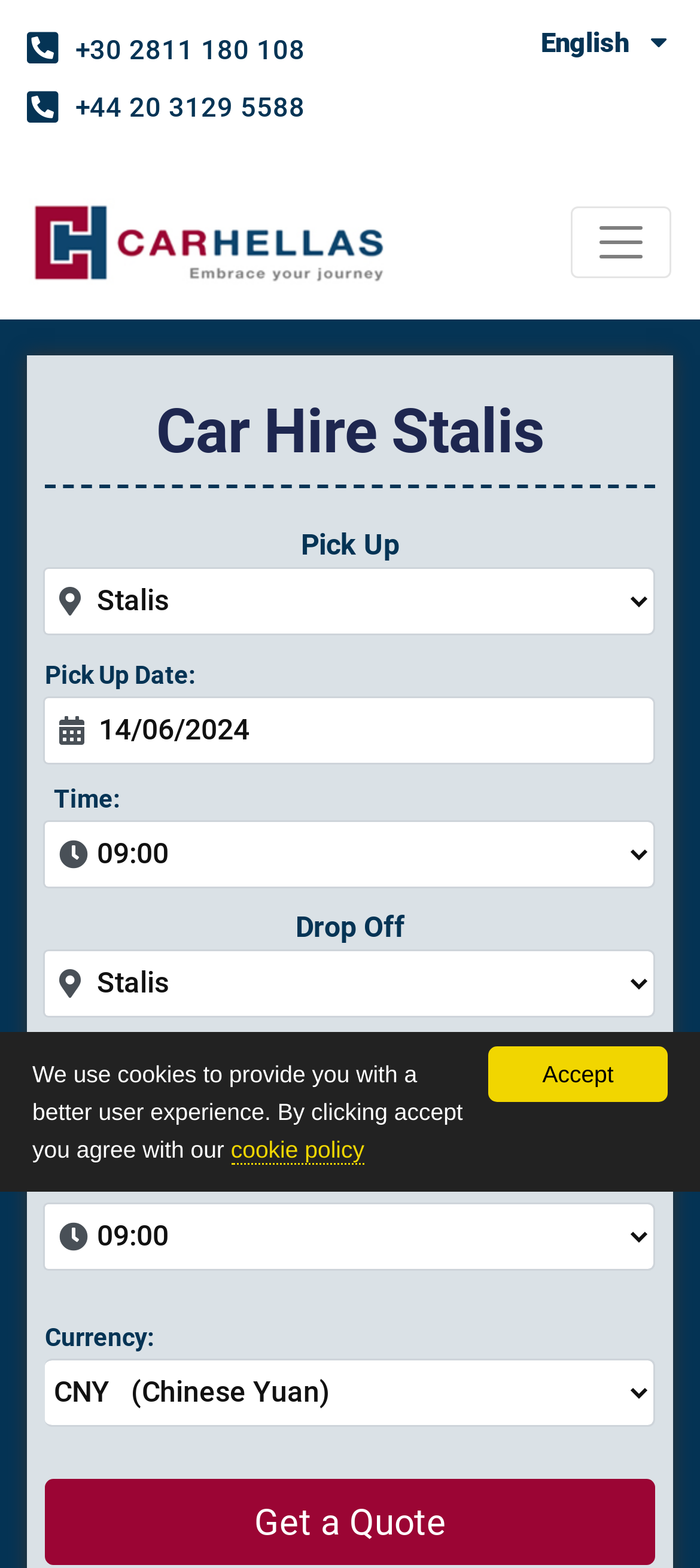Pinpoint the bounding box coordinates for the area that should be clicked to perform the following instruction: "Get a quote".

[0.064, 0.943, 0.936, 0.998]